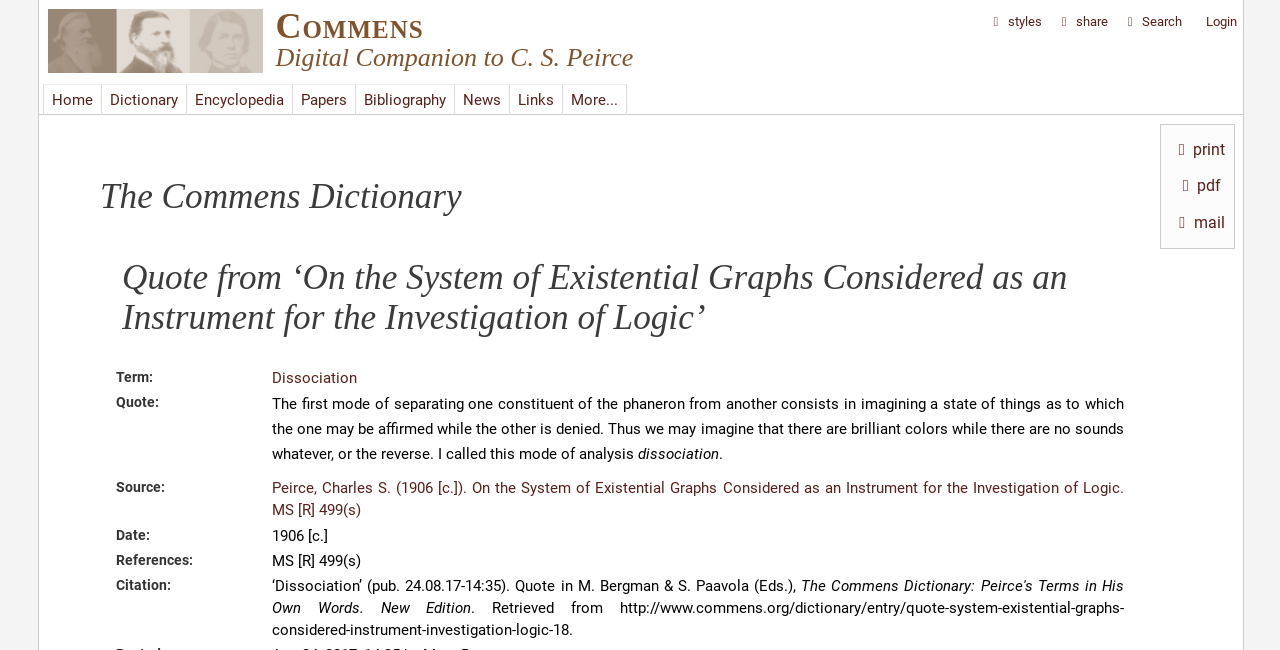What is the format of the citation provided?
Give a single word or phrase answer based on the content of the image.

APA style